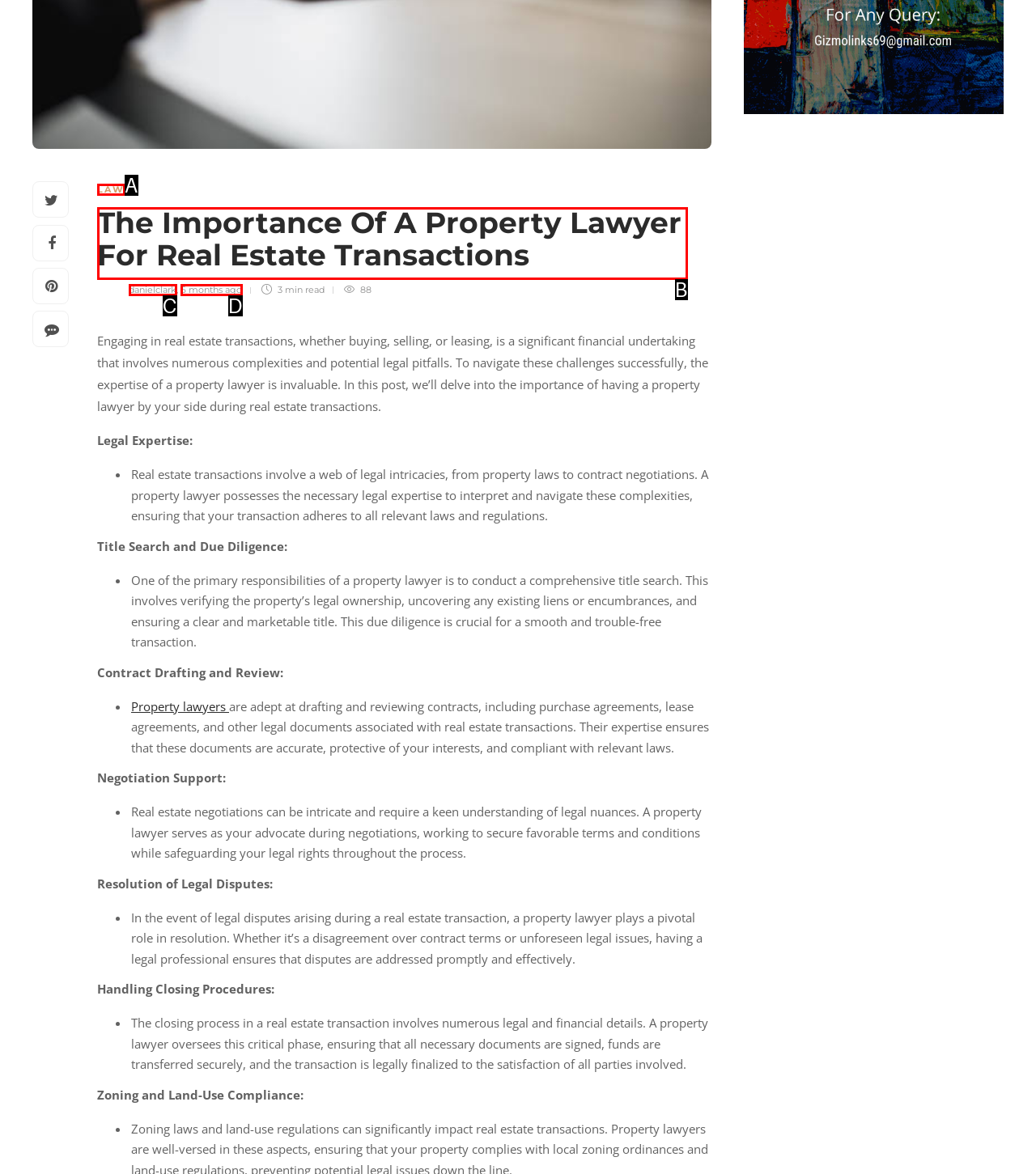Examine the description: 6 months ago and indicate the best matching option by providing its letter directly from the choices.

D